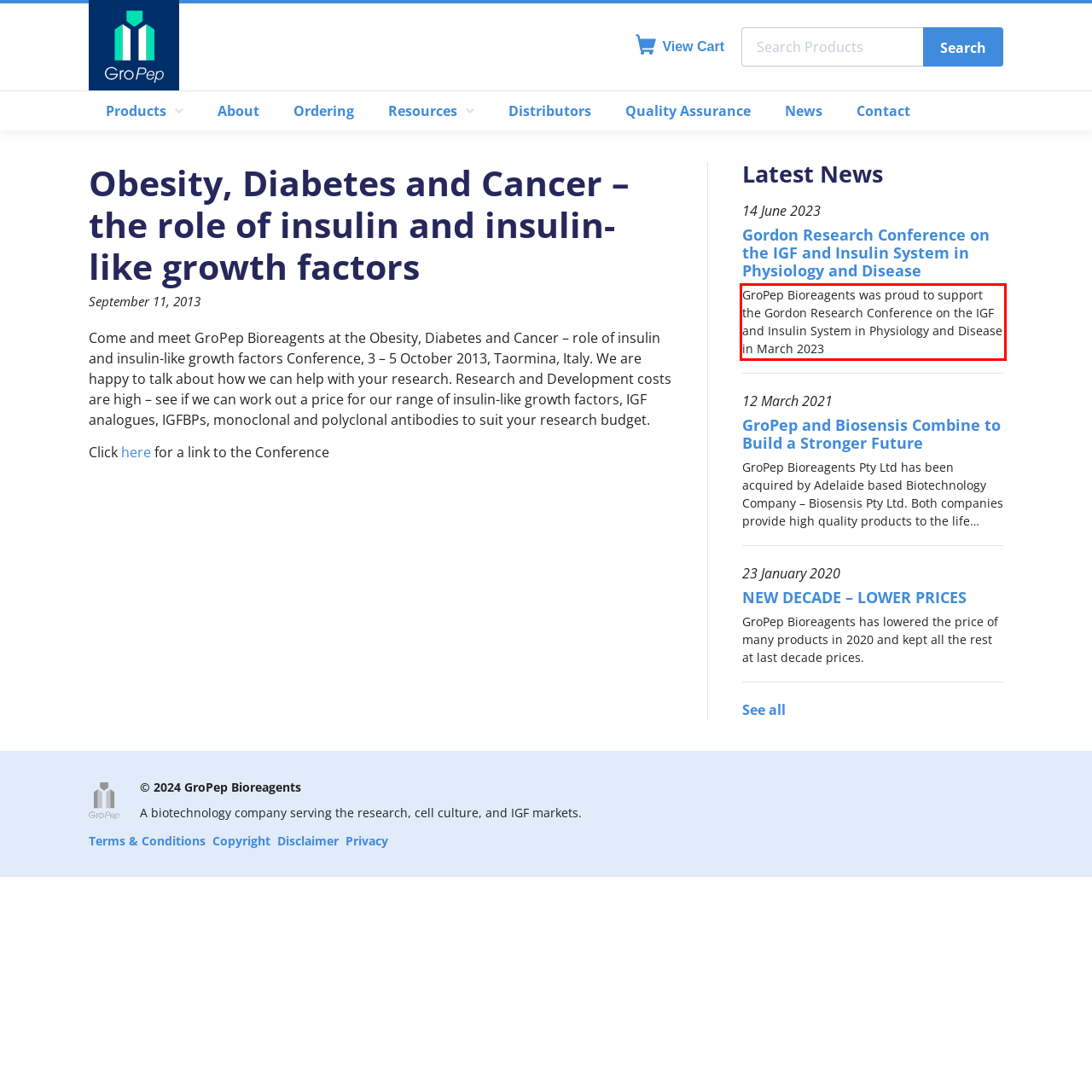Perform OCR on the text inside the red-bordered box in the provided screenshot and output the content.

GroPep Bioreagents was proud to support the Gordon Research Conference on the IGF and Insulin System in Physiology and Disease in March 2023